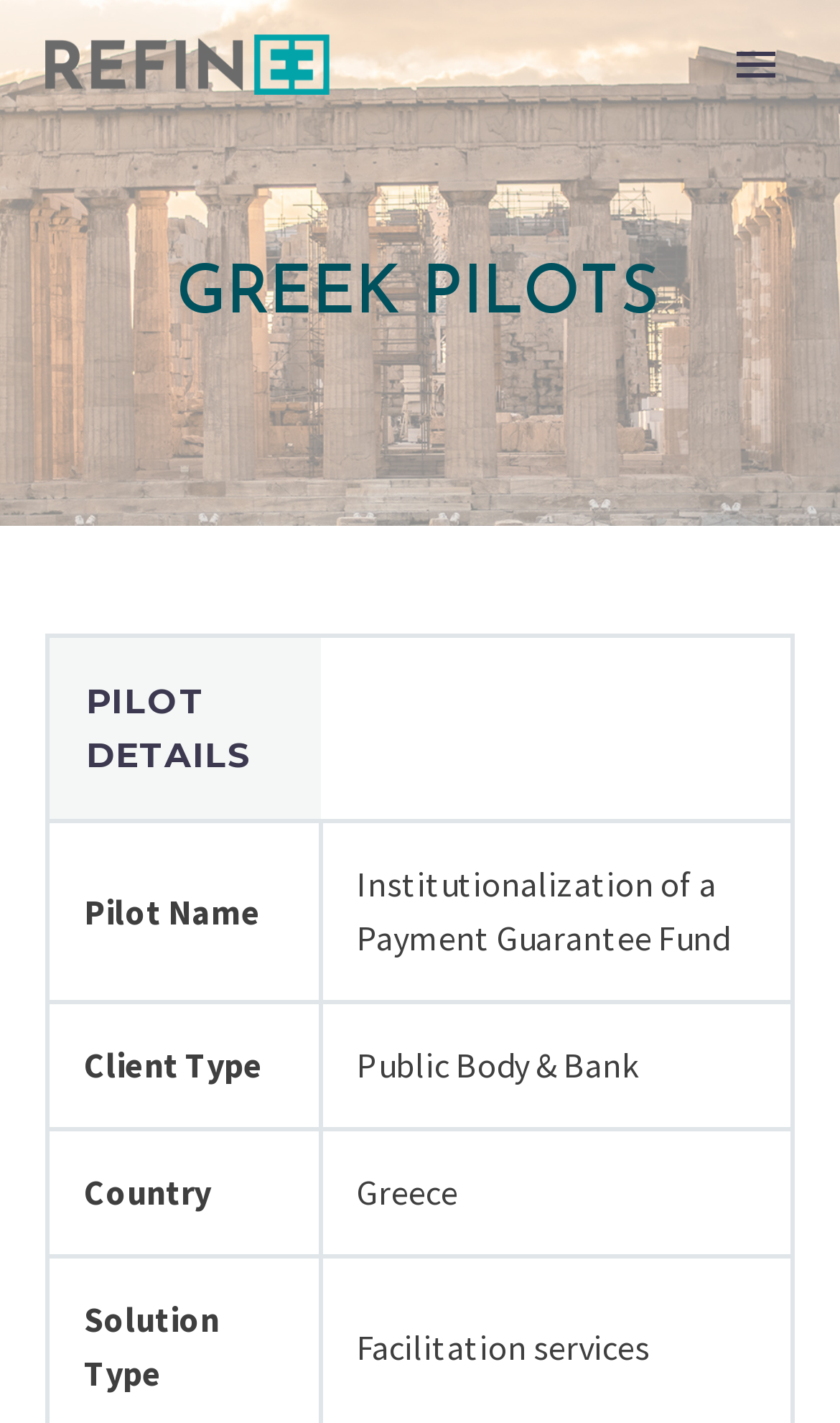Reply to the question with a single word or phrase:
What is the client type of the pilot?

Public Body & Bank